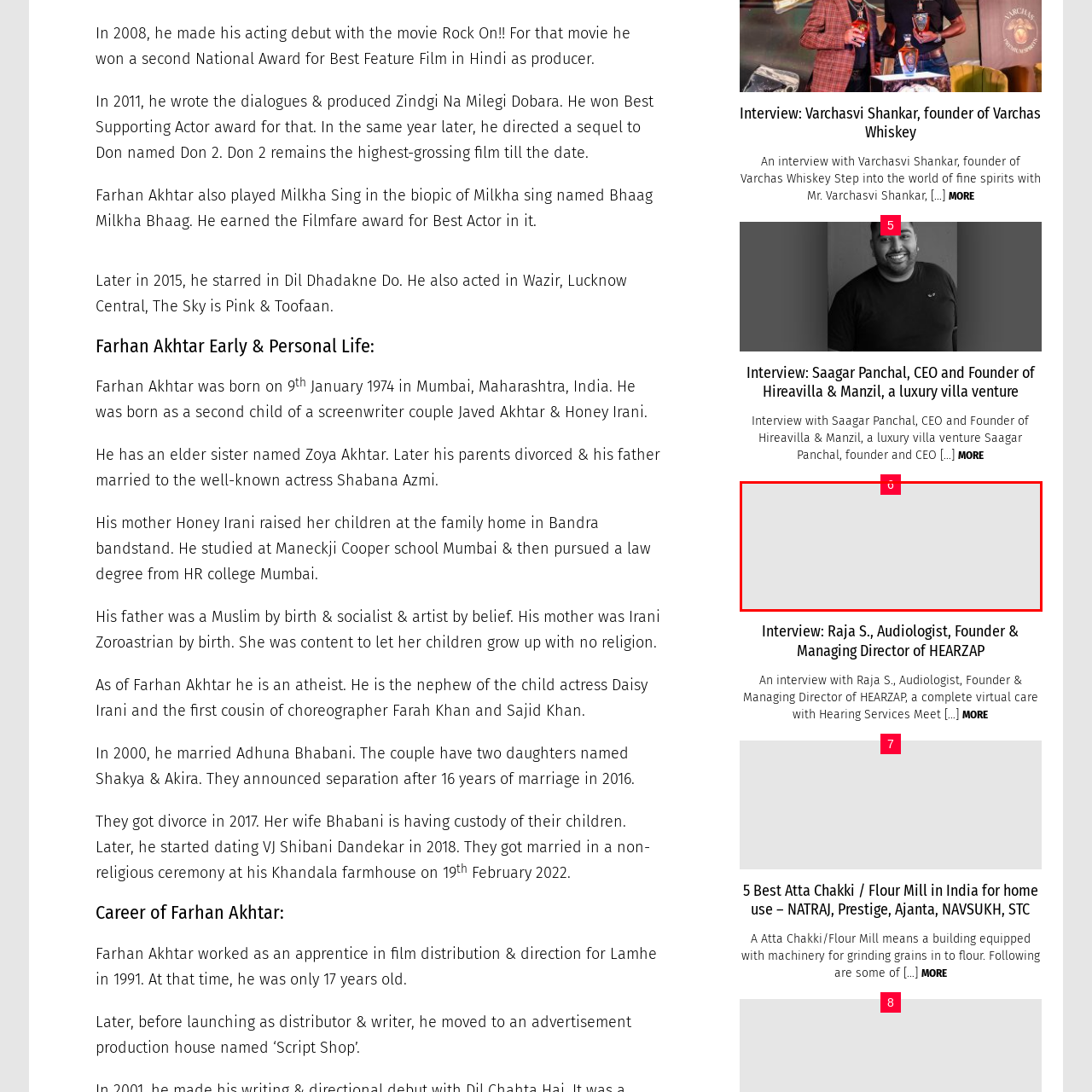Provide an elaborate description of the visual elements present in the image enclosed by the red boundary.

The image features a prominent number "6" displayed in a vibrant red square against a muted gray background. This design element likely signifies a section or step in a sequence, drawing attention to important content, possibly related to the interview series featured on the page. The surrounding minimalistic design emphasizes the number, making it a focal point, and enhancing its visibility for users navigating the webpage.